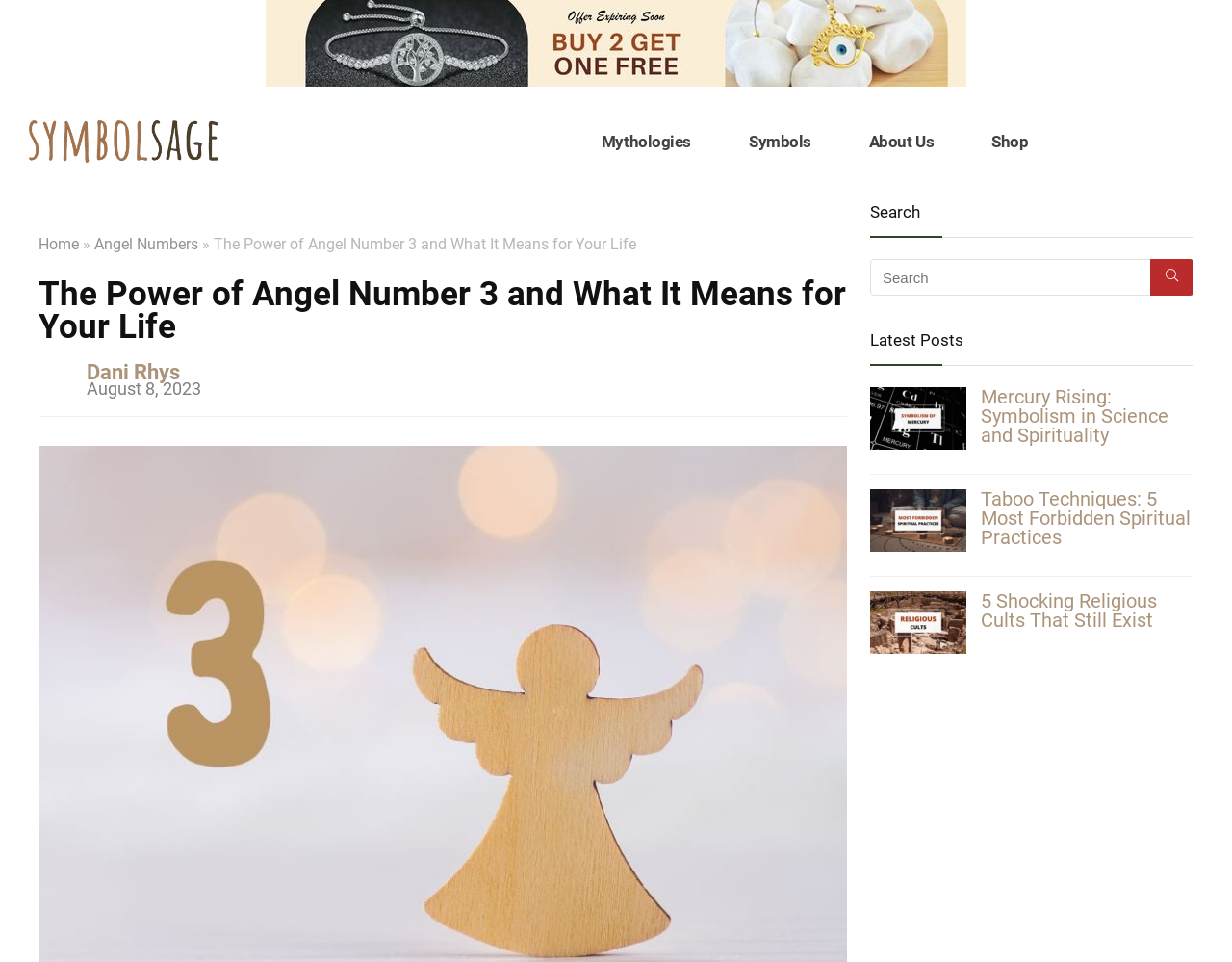Look at the image and write a detailed answer to the question: 
What is the purpose of the search bar?

The search bar is located at the top right corner of the webpage, and it allows users to search for specific content on the website. Users can type in keywords or phrases and click the search button to find relevant results.